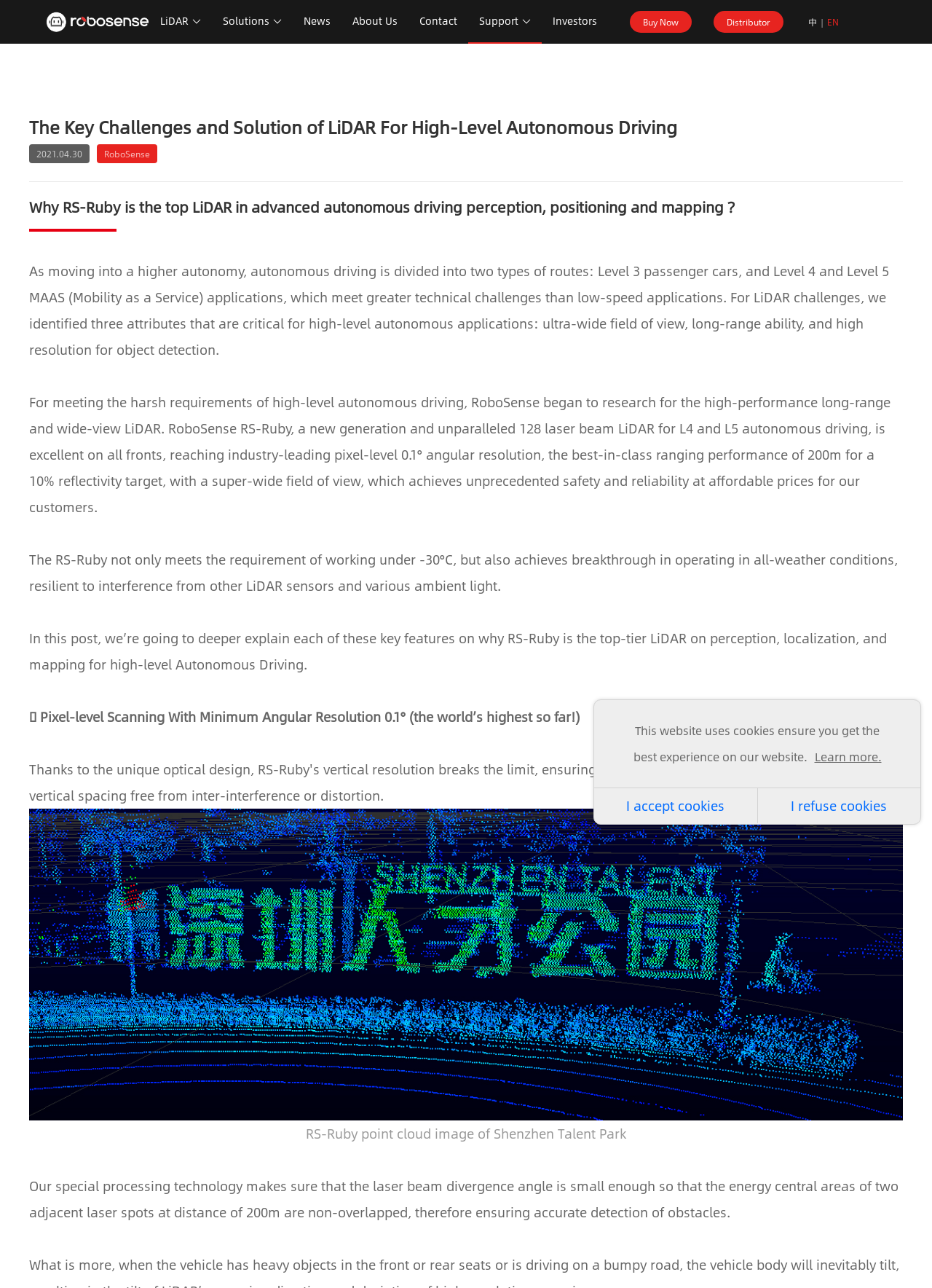Please answer the following question as detailed as possible based on the image: 
What is the operating temperature range of RS-Ruby?

According to the webpage, the RS-Ruby not only meets the requirement of working under -30°C, but also achieves breakthrough in operating in all-weather conditions, resilient to interference from other LiDAR sensors and various ambient light.